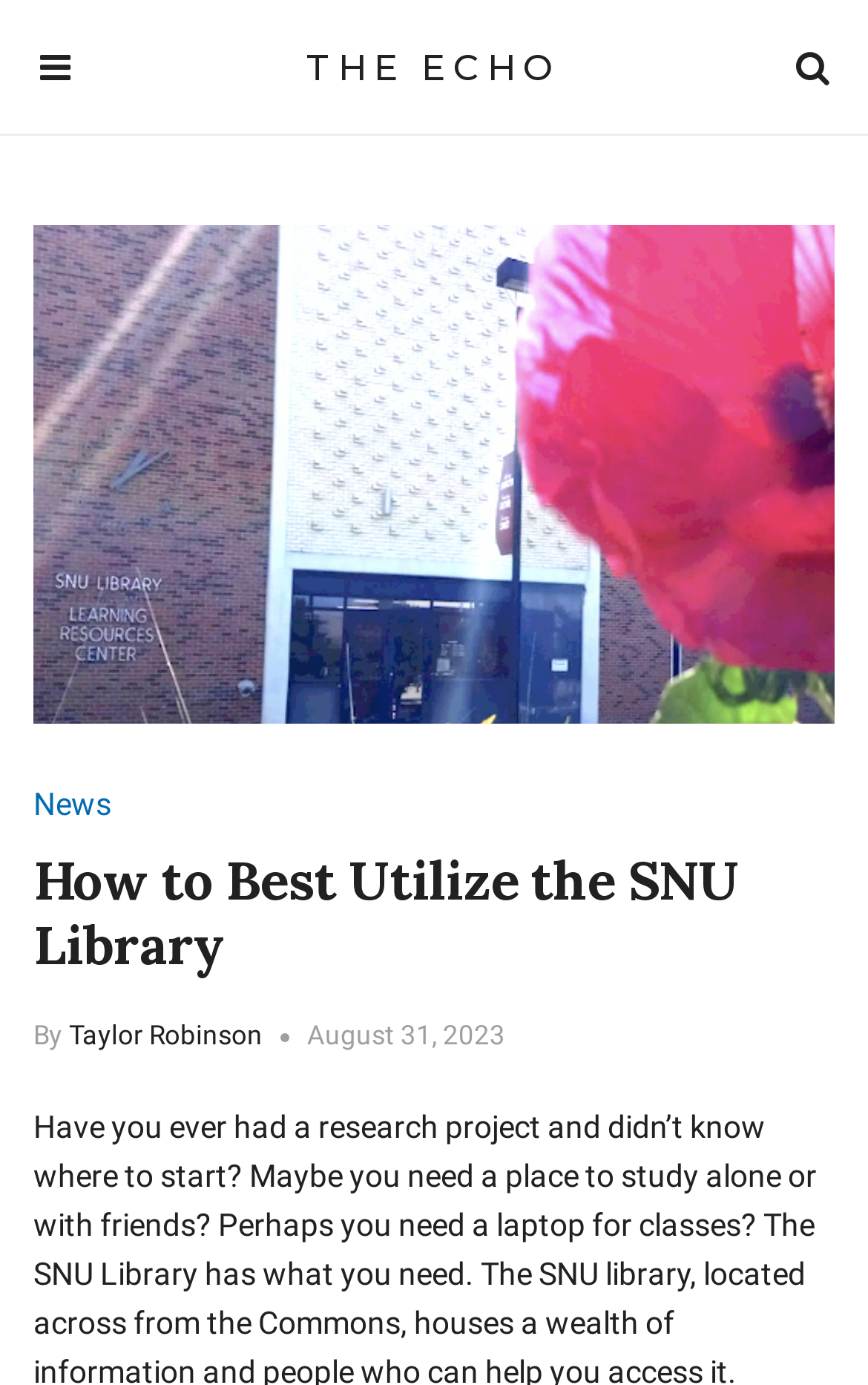Give a one-word or short-phrase answer to the following question: 
What is the date of the article?

August 31, 2023